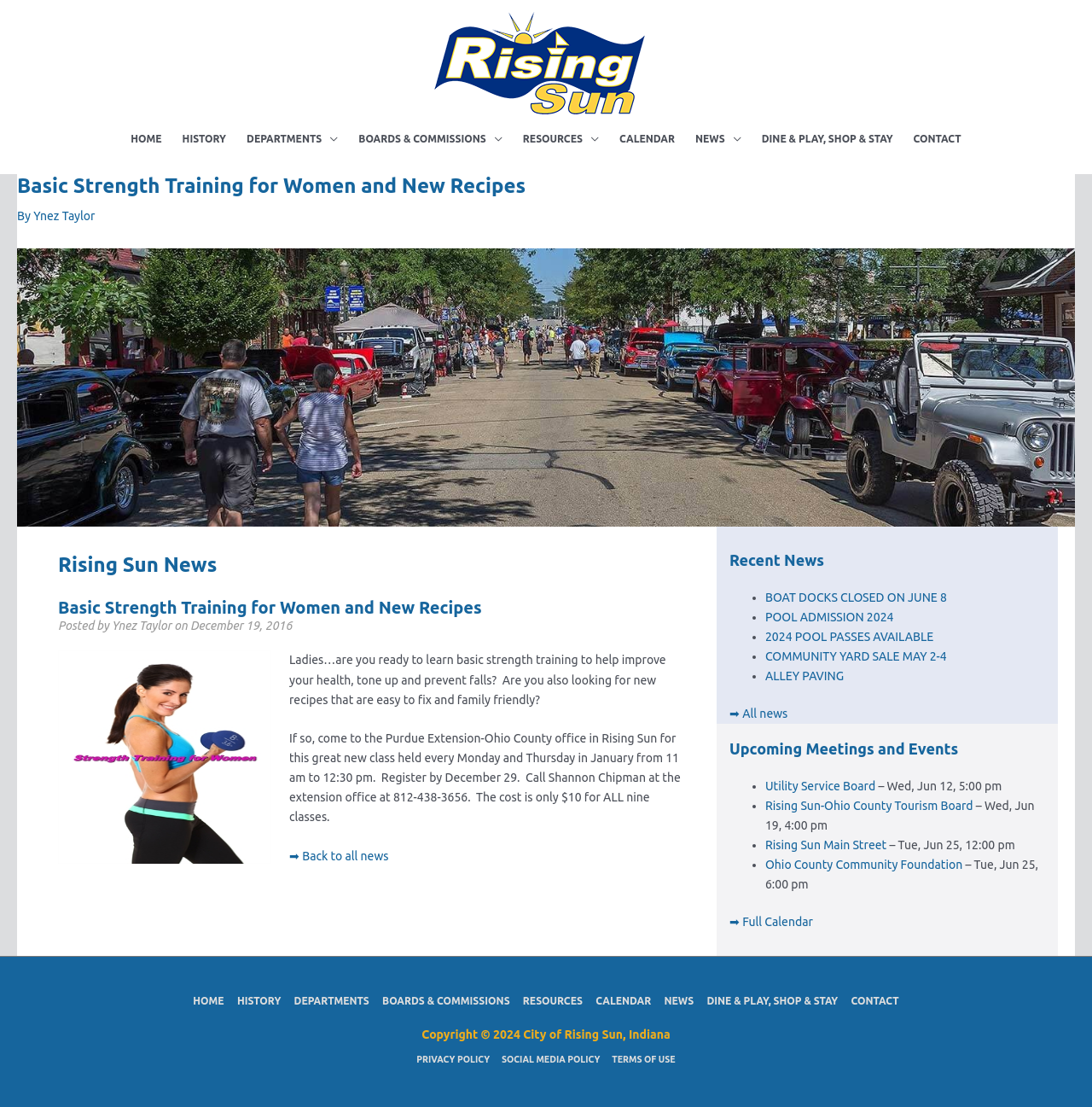Provide your answer to the question using just one word or phrase: What is the purpose of the 'Upcoming Meetings and Events' section?

To list upcoming meetings and events